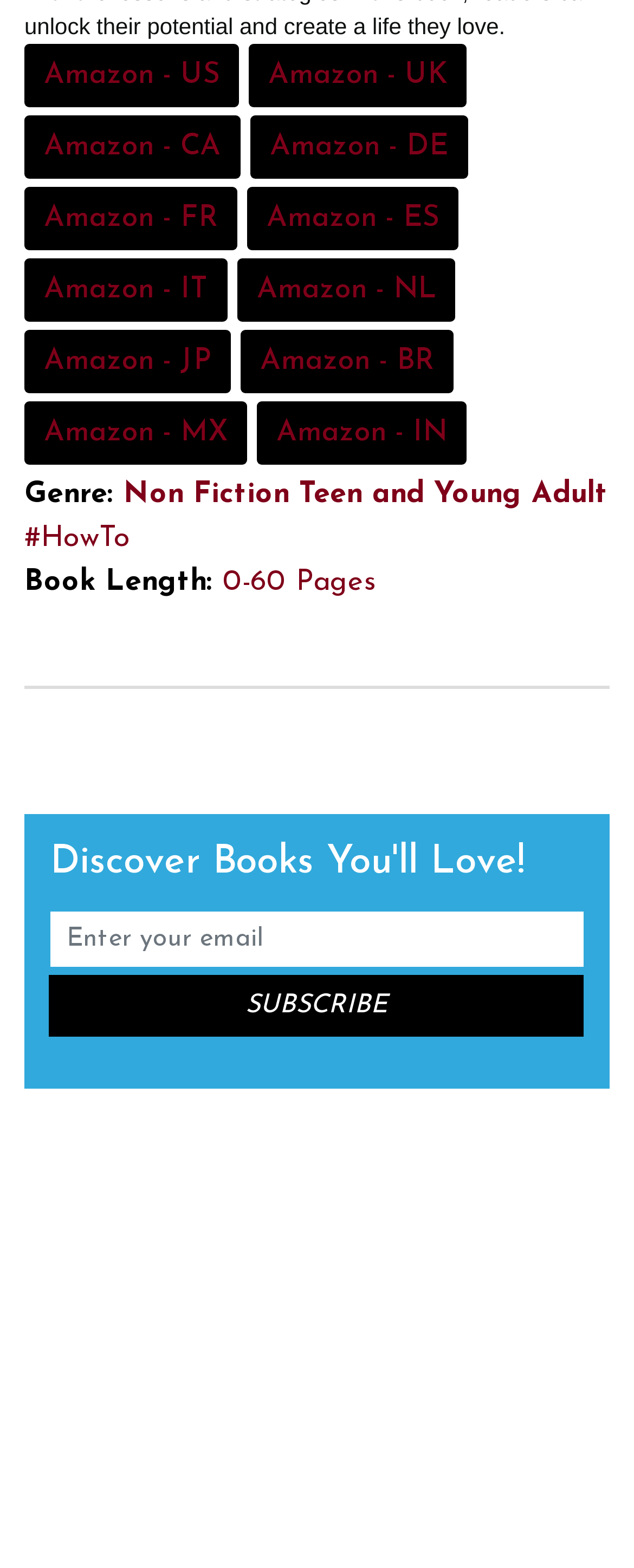Find the bounding box coordinates of the element to click in order to complete the given instruction: "Select Amazon US."

[0.038, 0.028, 0.377, 0.069]